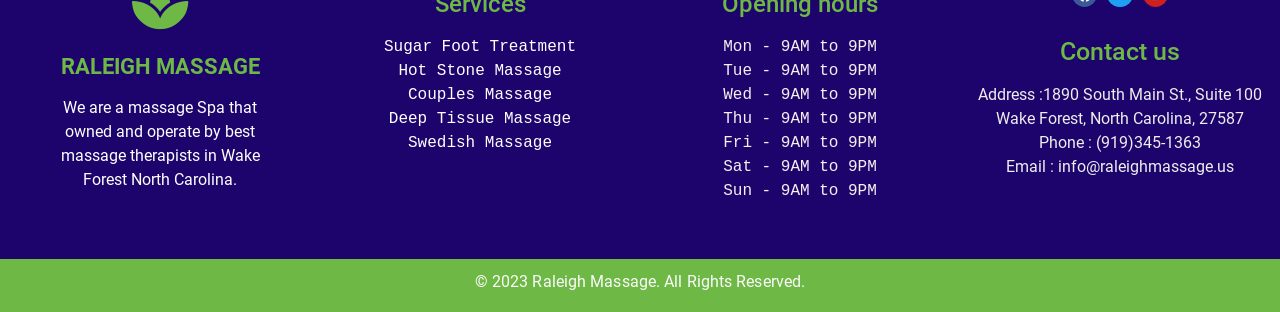How can I contact the business?
Using the image as a reference, give an elaborate response to the question.

The static text 'Phone : (919)345-1363' and 'Email : info@raleighmassage.us' provide the phone number and email address to contact the business.